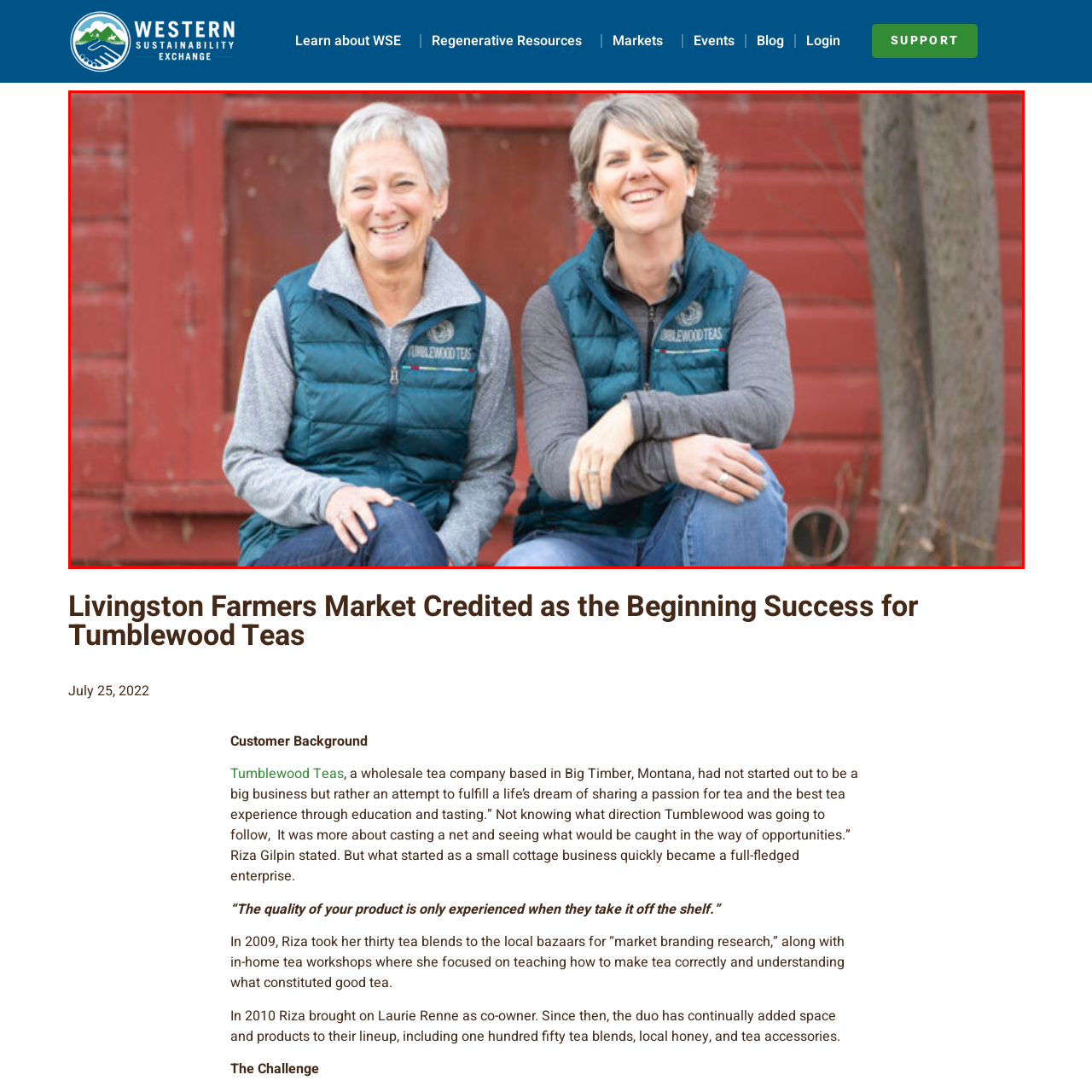What is on the women's vests?
Inspect the image inside the red bounding box and answer the question with as much detail as you can.

According to the caption, both women are dressed in teal vests emblazoned with the Tumblewood Teas logo, which suggests that the logo is present on their vests.